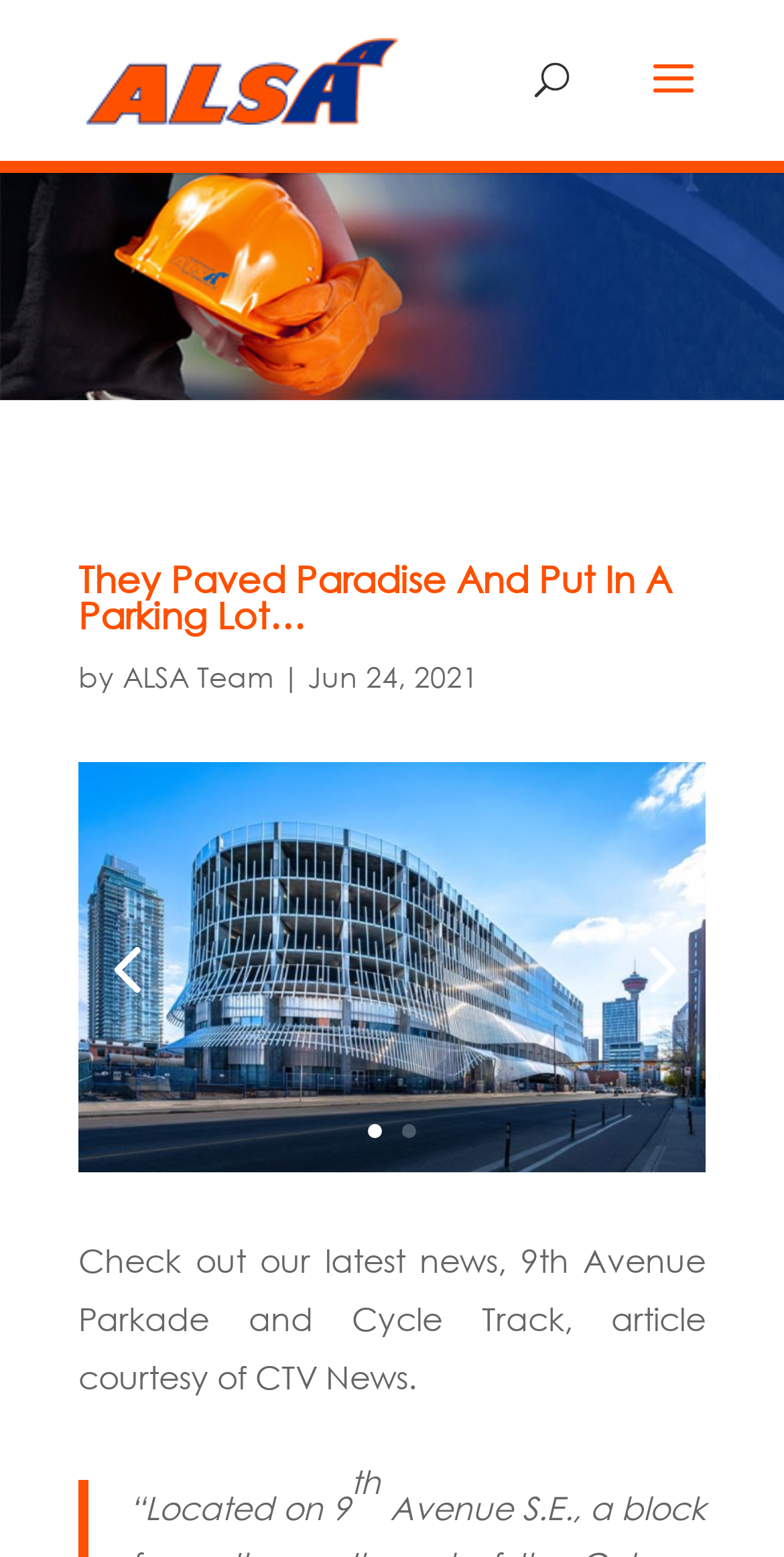From the image, can you give a detailed response to the question below:
What is the date of the article?

The date of the article is located below the title and above the text 'by ALSA Team', it is a static text element with the value 'Jun 24, 2021'.